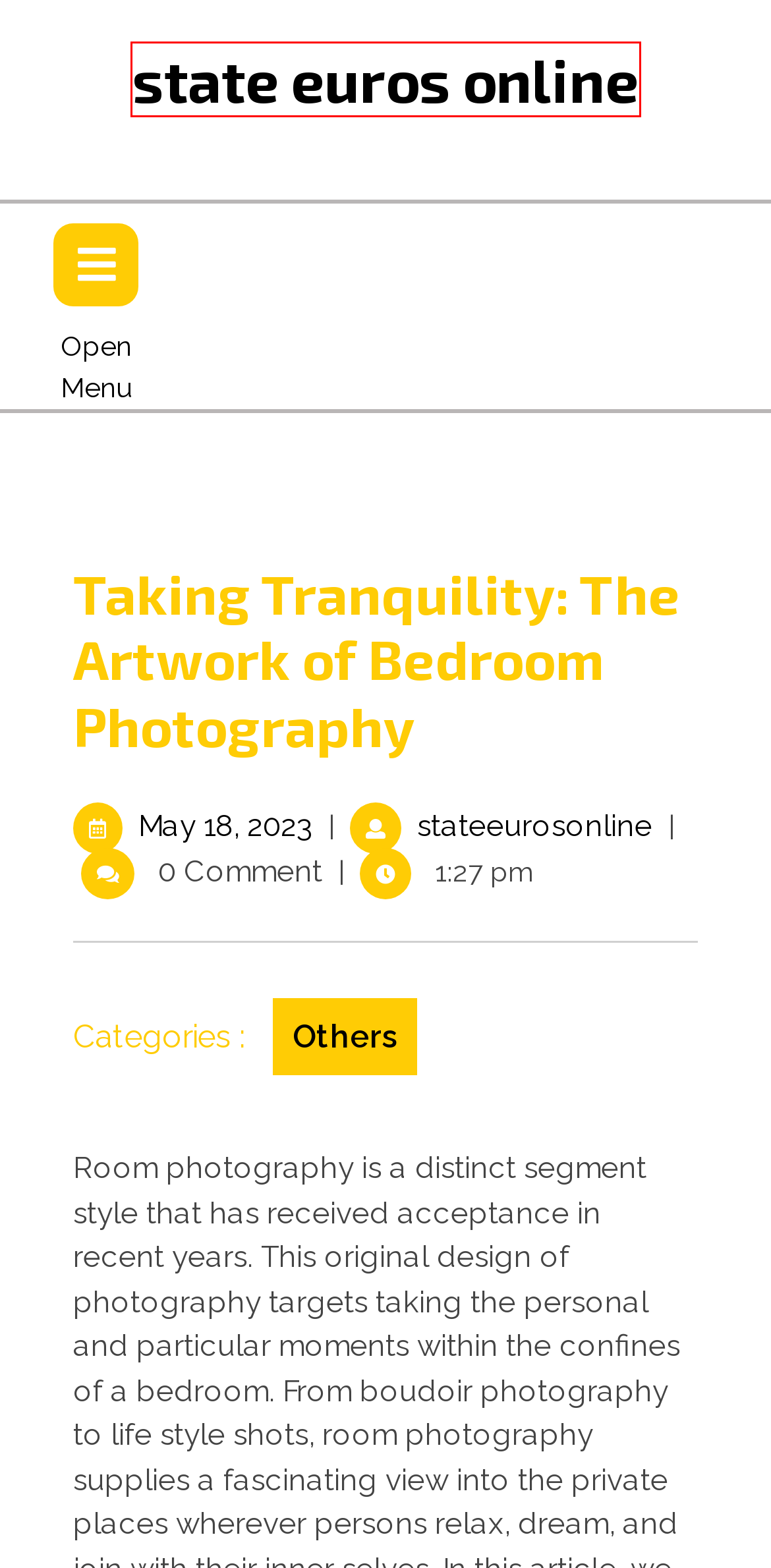Review the screenshot of a webpage containing a red bounding box around an element. Select the description that best matches the new webpage after clicking the highlighted element. The options are:
A. Best Products: Top Picks, Product Reviews, Deals - LumBuy
B. May 18, 2023 – state euros online
C. Others – state euros online
D. stateeurosonline – state euros online
E. LIVESLOT365 Situs Slot Banjir Scatter
F. state euros online – online business, not that other crap.
G. ONIC77 Rekomendasi Terbaik: Link Slot Online Gacor Hari Ini Terpercaya Dan Terbaru
H. The Digital Shopping Spree: Exploring the World of Online Retail – state euros online

F